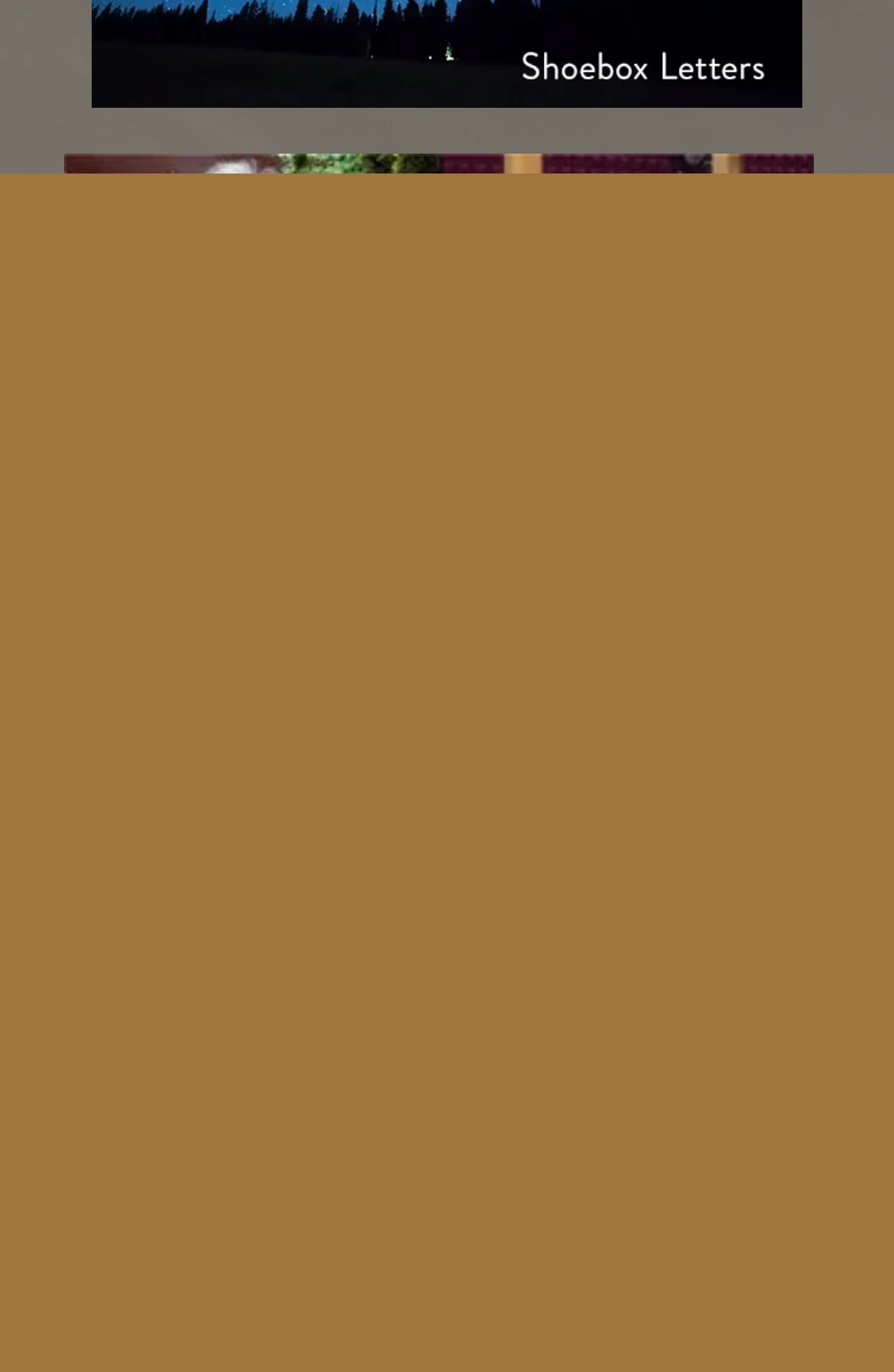Please provide the bounding box coordinates in the format (top-left x, top-left y, bottom-right x, bottom-right y). Remember, all values are floating point numbers between 0 and 1. What is the bounding box coordinate of the region described as: title="Share I Drink Too Much"

[0.721, 0.633, 0.797, 0.675]